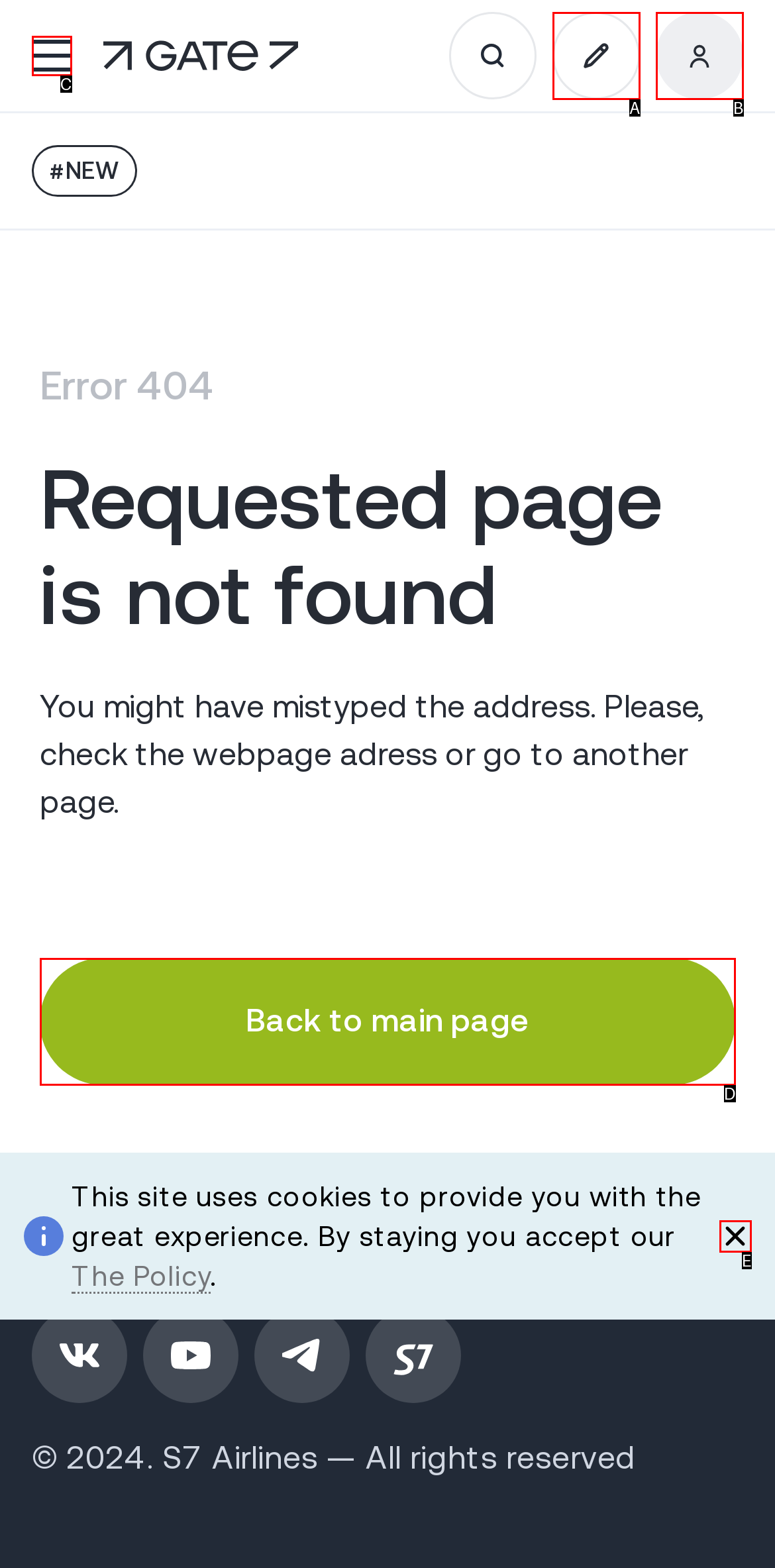Based on the description: Back to main page, find the HTML element that matches it. Provide your answer as the letter of the chosen option.

D